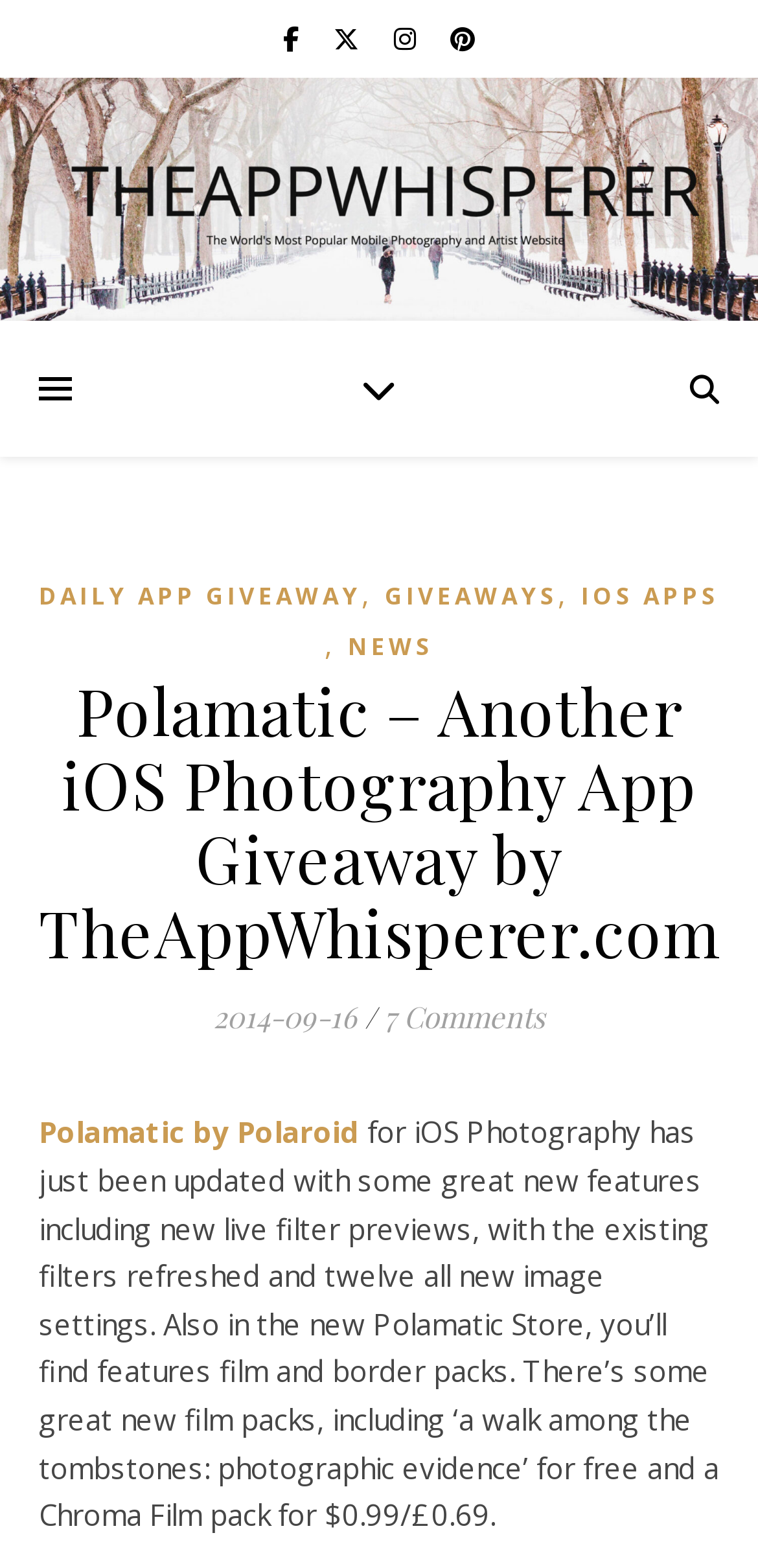Identify the bounding box for the described UI element: "Daily App Giveaway".

[0.051, 0.365, 0.477, 0.396]